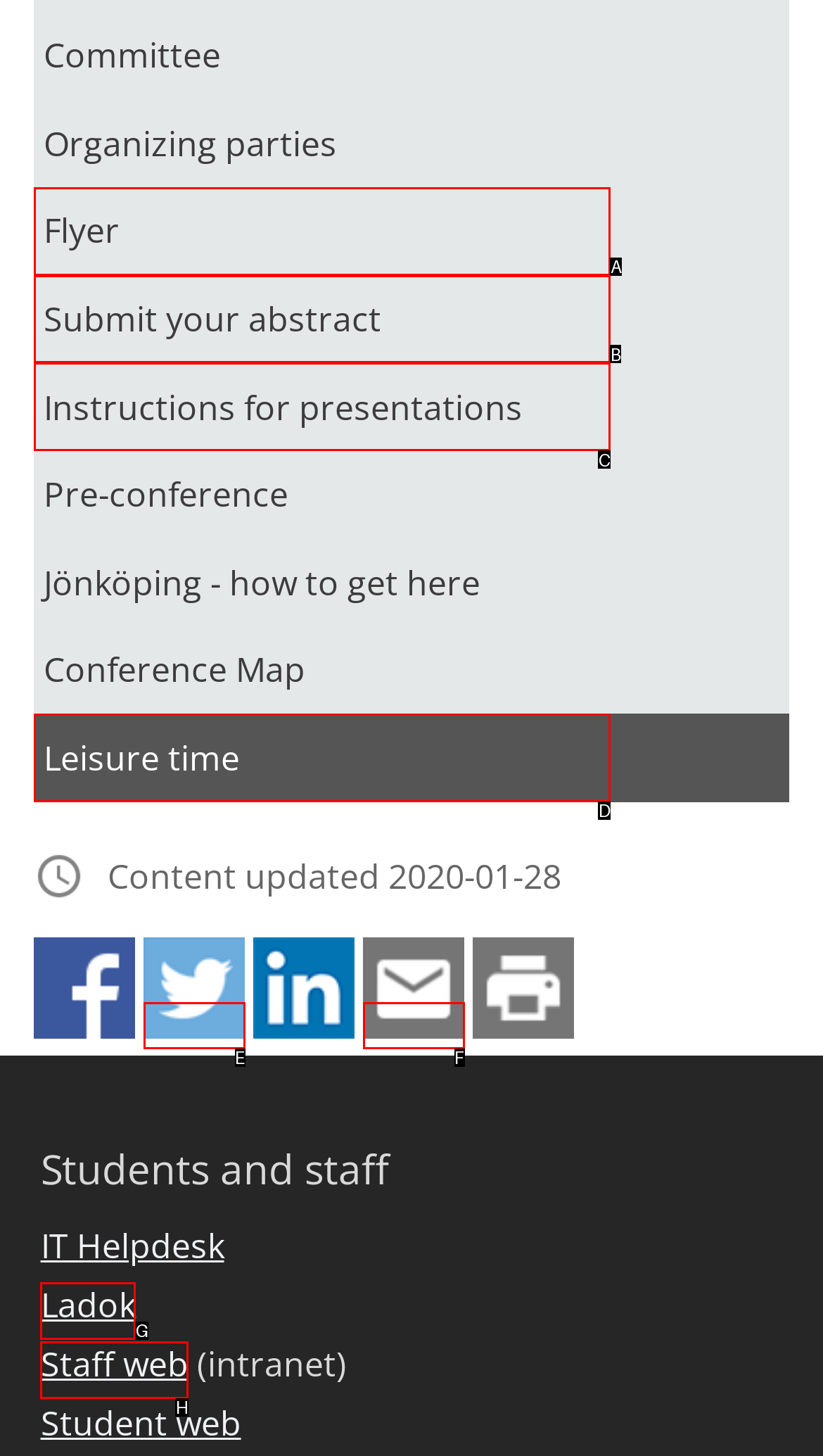Determine the option that aligns with this description: alt="Share this page through mail"
Reply with the option's letter directly.

F